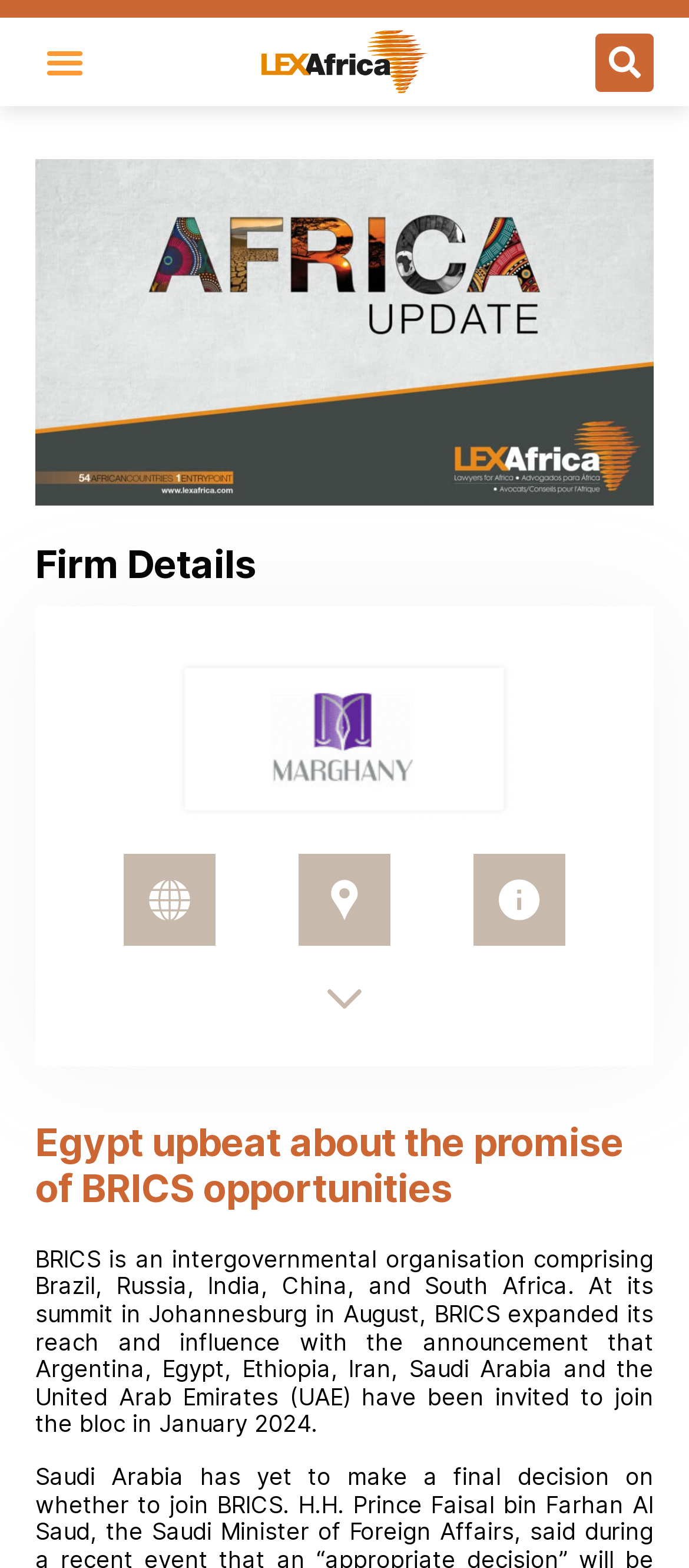Articulate a complete and detailed caption of the webpage elements.

The webpage appears to be a news article or blog post about Egypt's involvement with BRICS. At the top left corner, there is a button labeled "Menu Toggle" and a link next to it. On the top right corner, there is a search bar with a "Search" button. 

Below the search bar, there is a large image with the caption "Africa Update" that spans almost the entire width of the page. Underneath the image, there is a heading that reads "Firm Details". 

On the left side of the page, there is an image of "Marghany Advocates" with a link below it. To the right of the image, there are three more links, each accompanied by a small icon. The links are arranged vertically, with the topmost link being "Egypt". 

Further down the page, there is a large heading that reads "Egypt upbeat about the promise of BRICS opportunities". Below the heading, there is a link to "BRICS" and a block of text that explains what BRICS is and its recent expansion. The text mentions that Argentina, Egypt, Ethiopia, Iran, Saudi Arabia, and the UAE have been invited to join the bloc in January 2024.